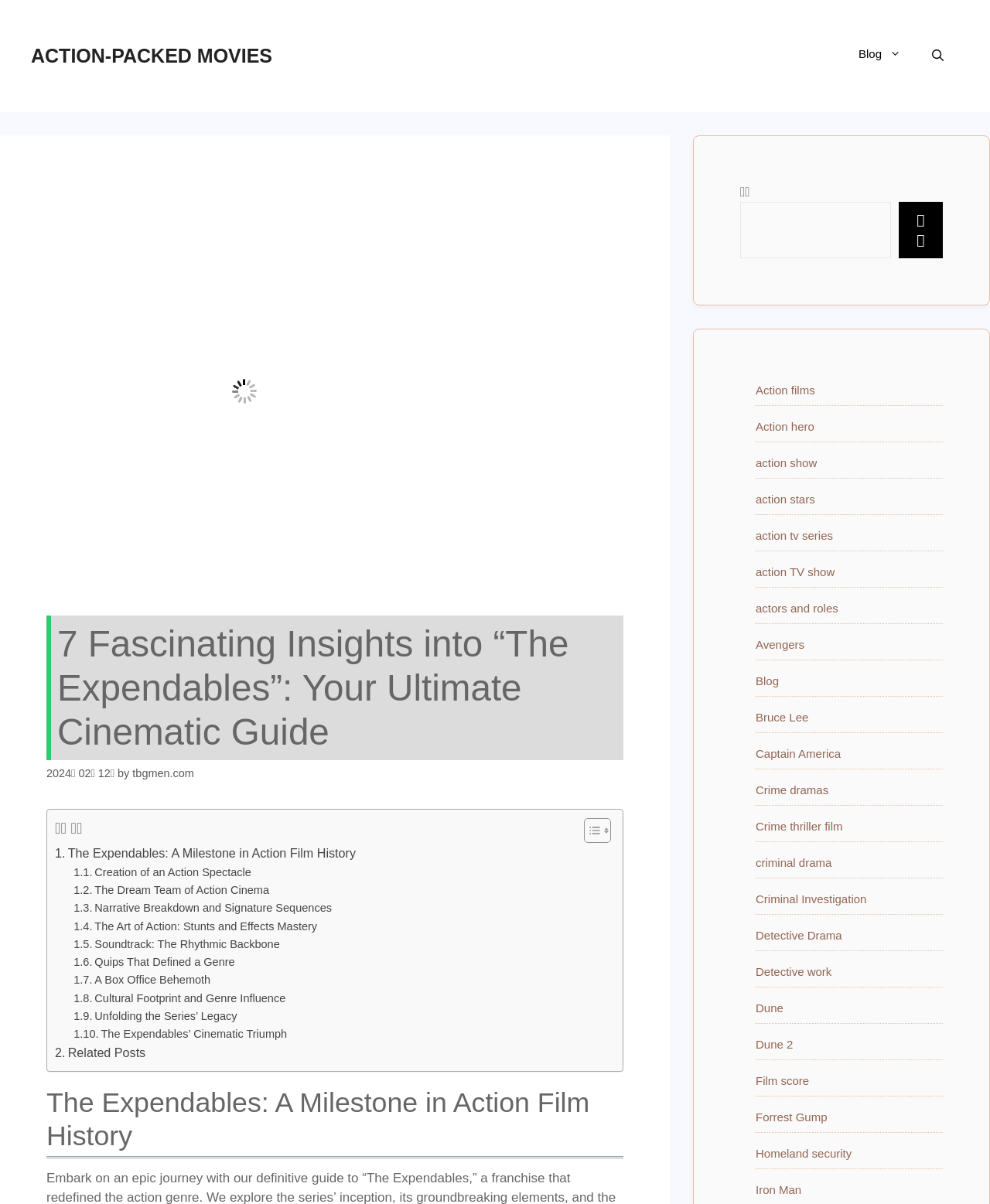Extract the main title from the webpage and generate its text.

7 Fascinating Insights into “The Expendables”: Your Ultimate Cinematic Guide